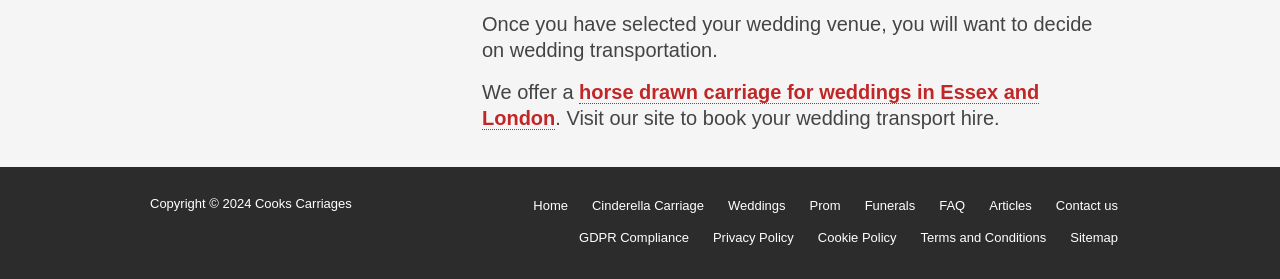Determine the coordinates of the bounding box that should be clicked to complete the instruction: "Learn about Cinderella Carriage". The coordinates should be represented by four float numbers between 0 and 1: [left, top, right, bottom].

[0.462, 0.71, 0.55, 0.763]